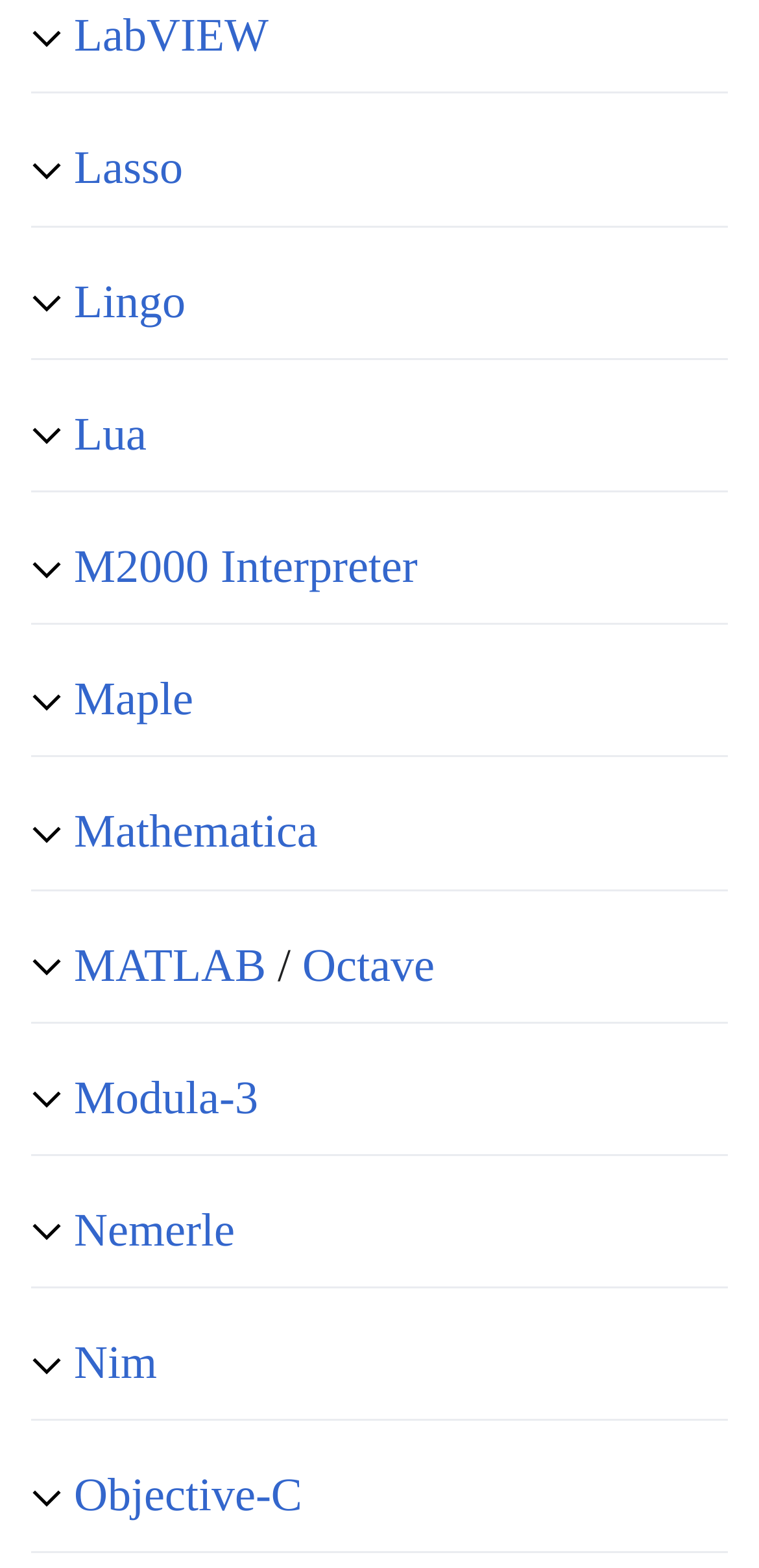Predict the bounding box for the UI component with the following description: "MATLAB / Octave".

[0.097, 0.598, 0.959, 0.636]